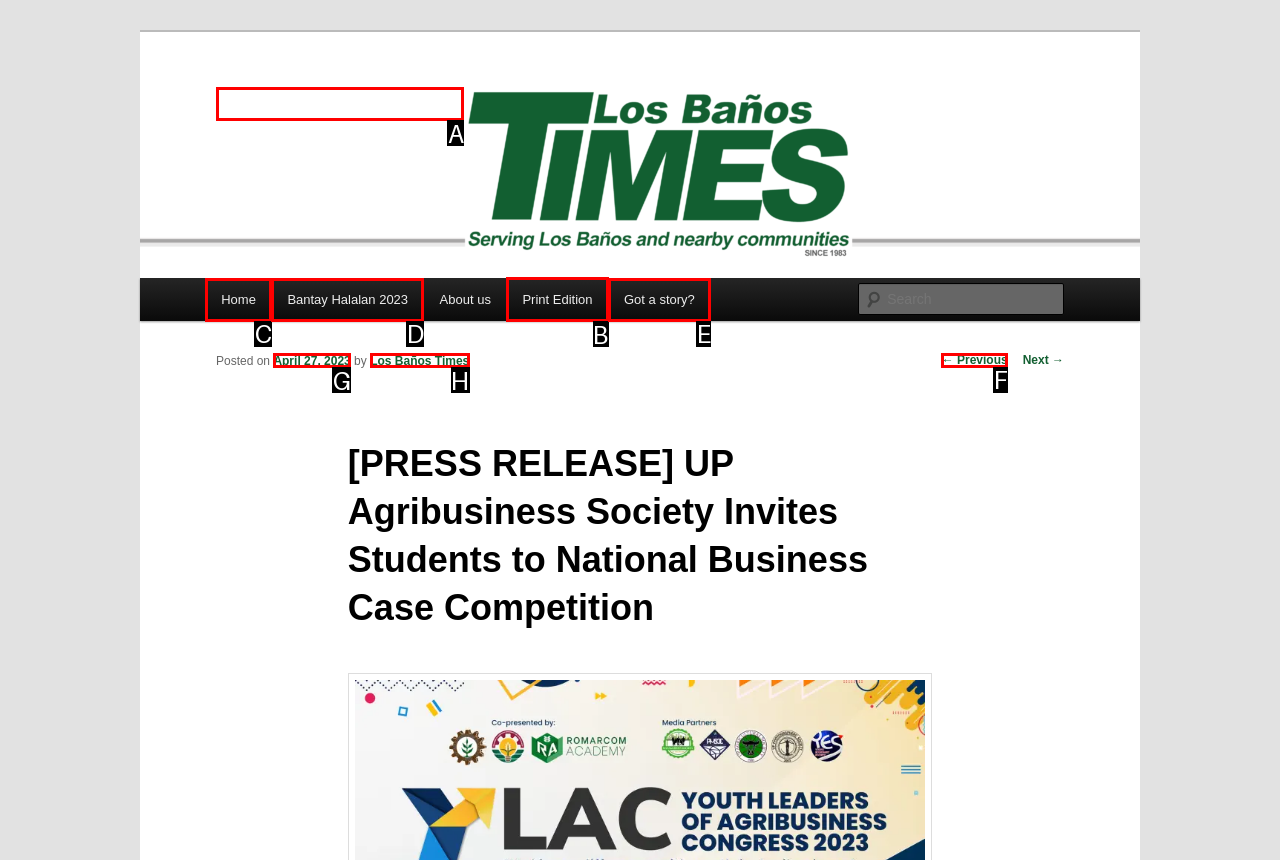Select the letter of the option that should be clicked to achieve the specified task: View print edition. Respond with just the letter.

B